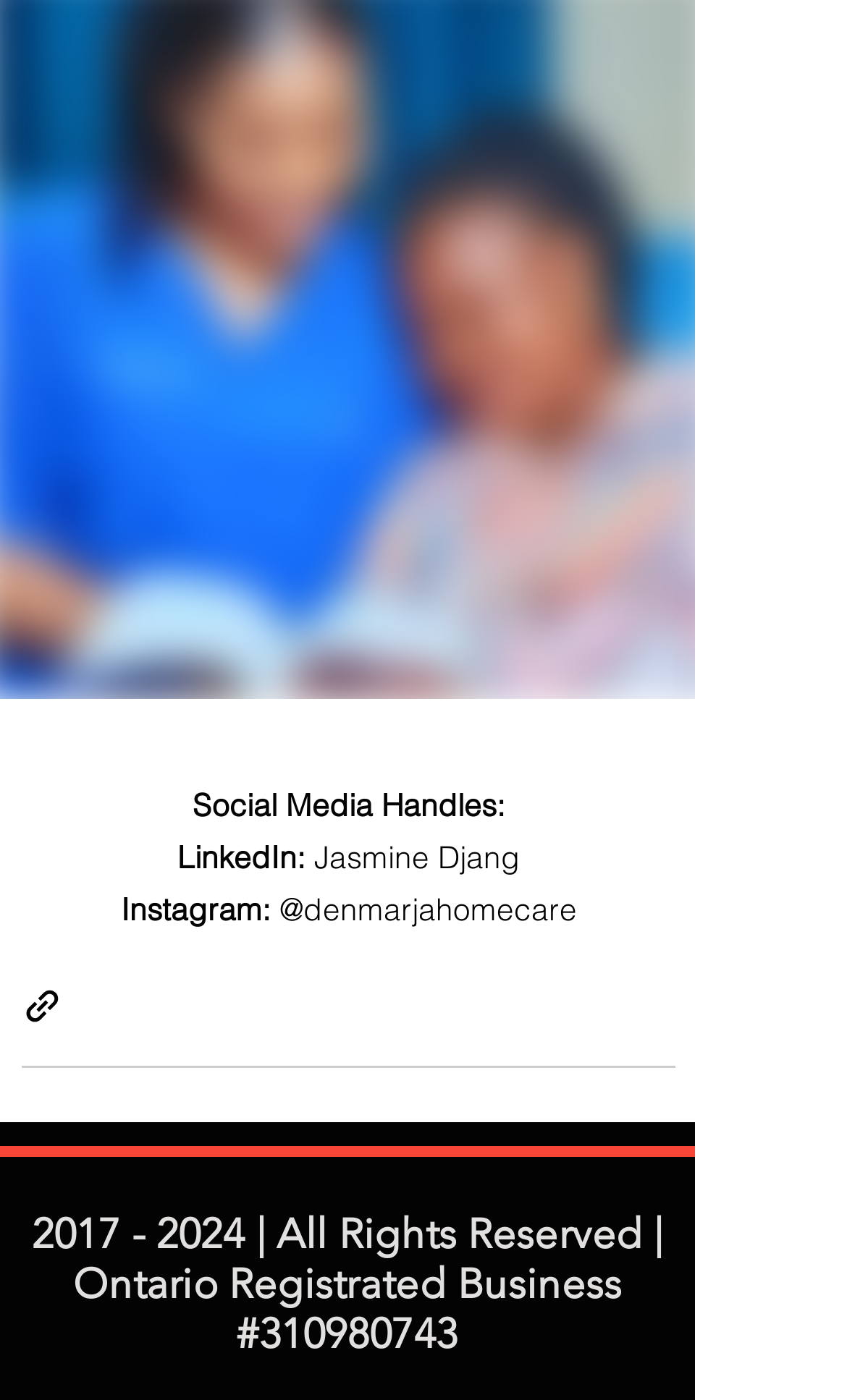Given the following UI element description: "2017 - 2024", find the bounding box coordinates in the webpage screenshot.

[0.038, 0.863, 0.289, 0.899]